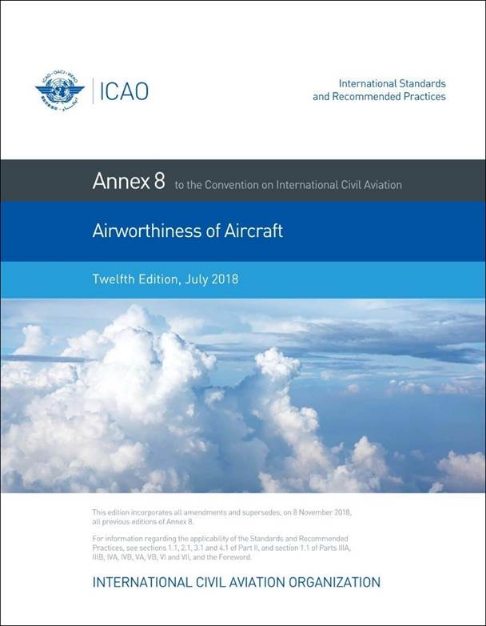Provide a comprehensive description of the image.

The image depicts the cover of the "Annex 8 to the Convention on International Civil Aviation," which addresses the topic of "Airworthiness of Aircraft." This twelfth edition, dated July 2018, includes essential international standards and recommended practices concerning aircraft airworthiness, as established by the International Civil Aviation Organization (ICAO). The cover features a blue and white design, showcasing a serene sky with clouds, symbolizing the aviation theme. The ICAO logo is prominently displayed in the upper left, emphasizing the organization's role in establishing and maintaining air safety and standards globally. The edition highlights that it incorporates all amendments and supersedes as of November 8, 2018, ensuring that readers have access to the latest regulations and guidance in aviation practices.